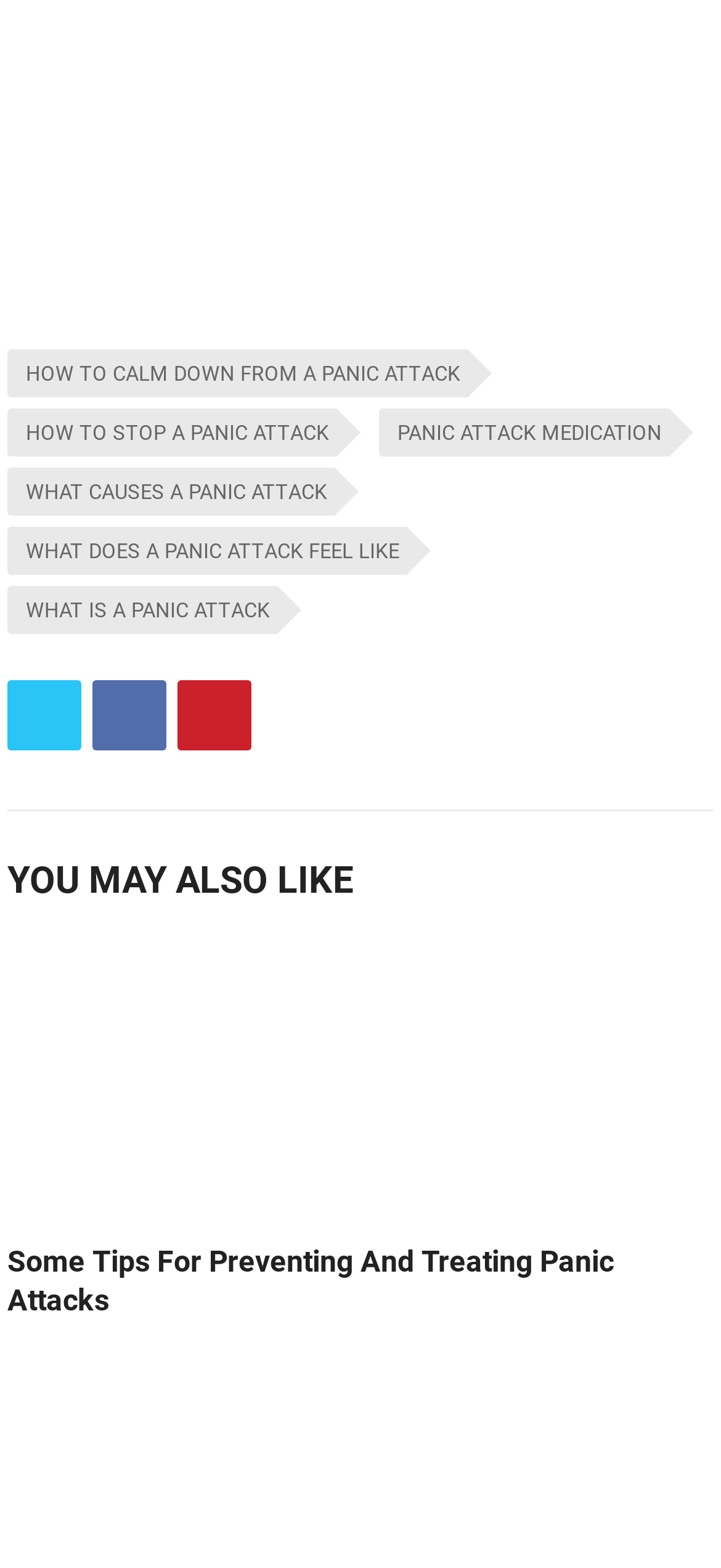Please identify the bounding box coordinates of the element's region that needs to be clicked to fulfill the following instruction: "Click on 'Unlock your A-Game!' link". The bounding box coordinates should consist of four float numbers between 0 and 1, i.e., [left, top, right, bottom].

[0.01, 0.185, 0.779, 0.208]